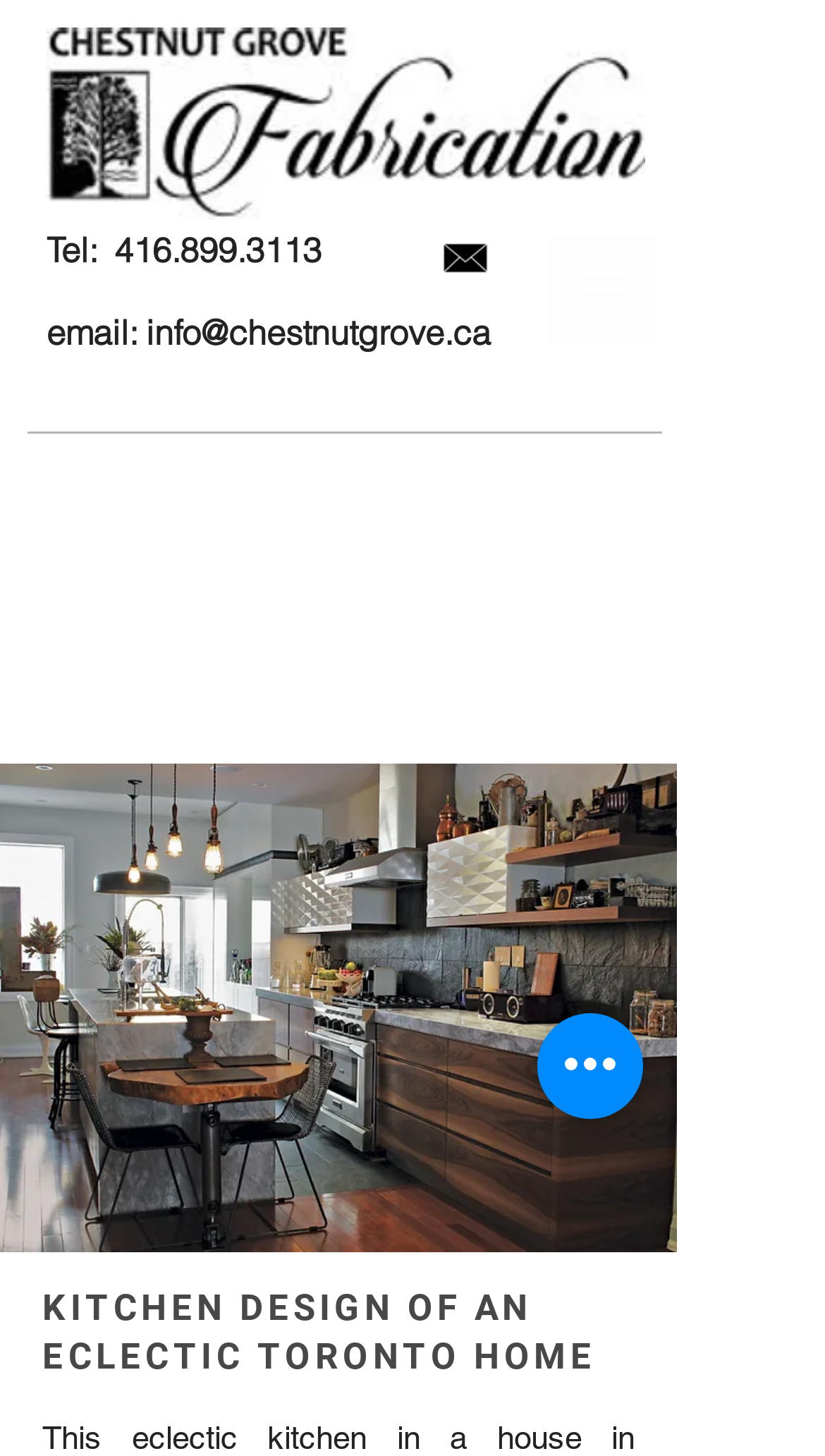Using the provided element description, identify the bounding box coordinates as (top-left x, top-left y, bottom-right x, bottom-right y). Ensure all values are between 0 and 1. Description: .899.3113

[0.208, 0.161, 0.39, 0.186]